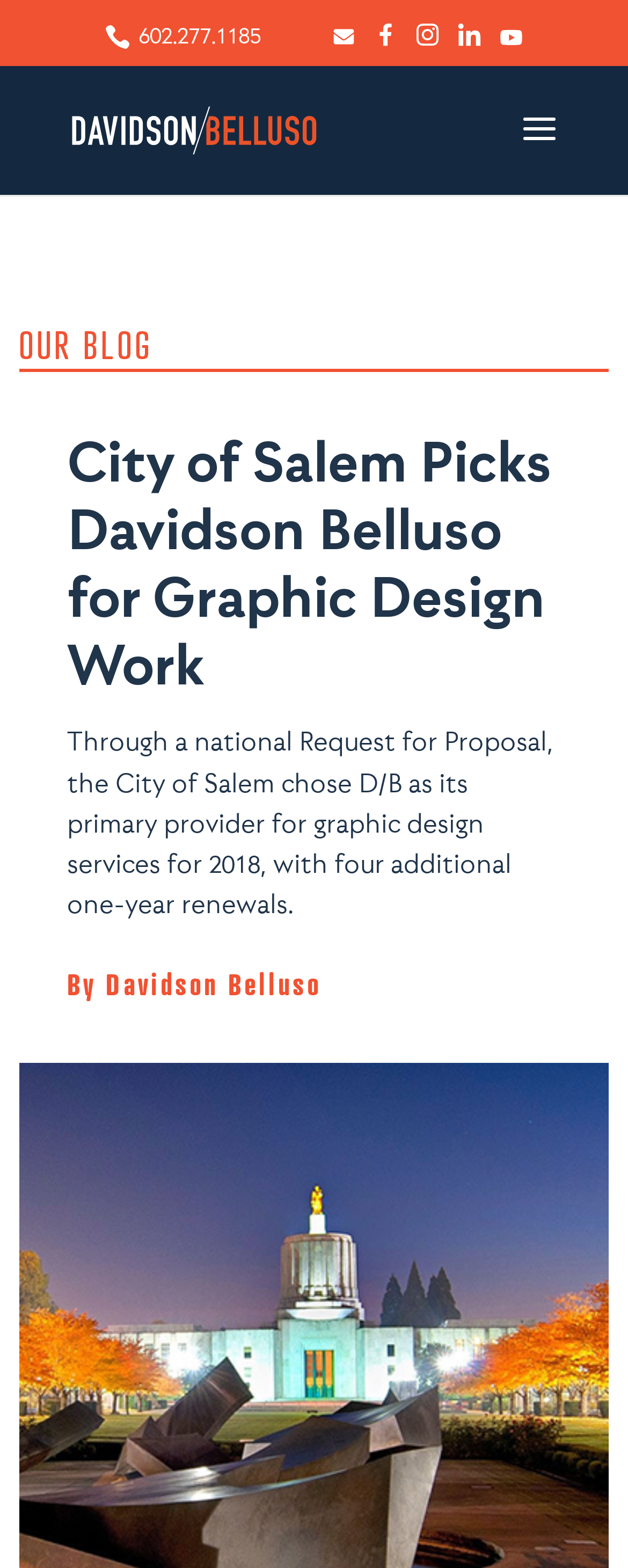What is the name of the blog section?
Please provide a comprehensive answer based on the information in the image.

I found the name of the blog section by looking at the StaticText element with the text 'OUR BLOG' at the top of the webpage.